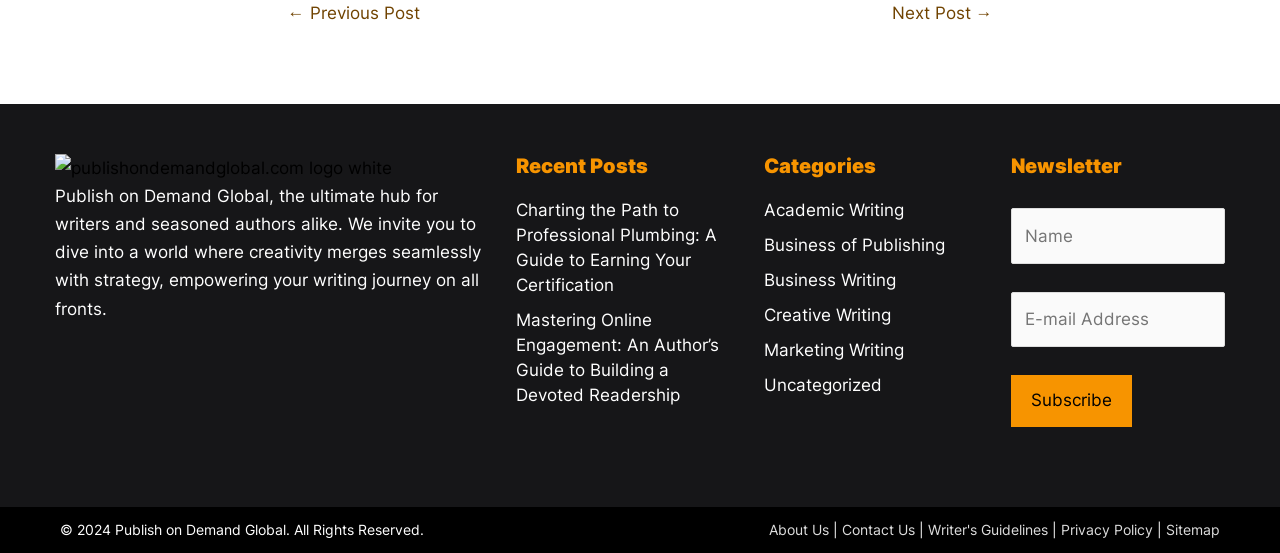Could you find the bounding box coordinates of the clickable area to complete this instruction: "Explore the Academic Writing category"?

[0.597, 0.362, 0.706, 0.398]